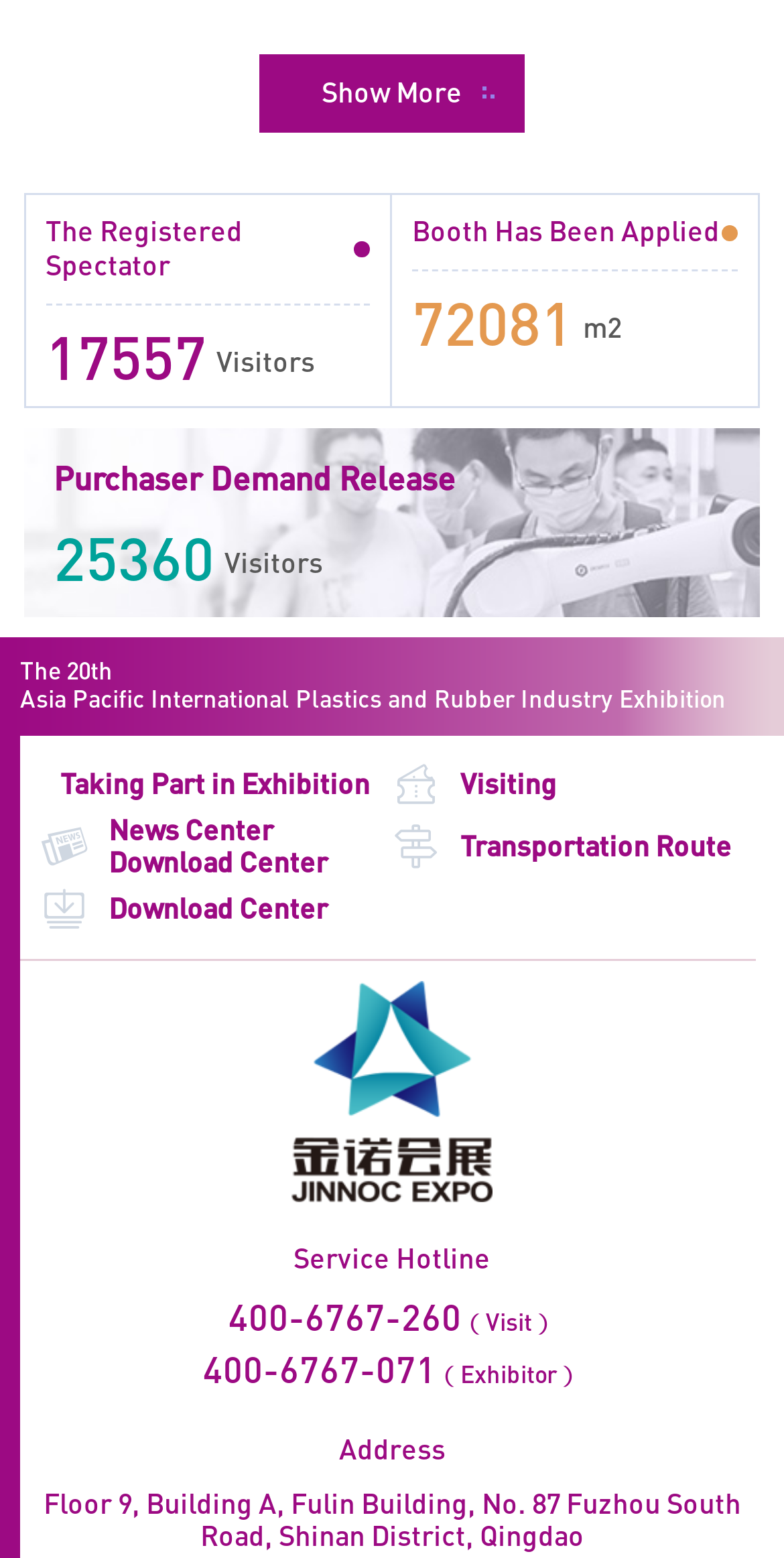Identify the bounding box coordinates of the section that should be clicked to achieve the task described: "read about the team".

None